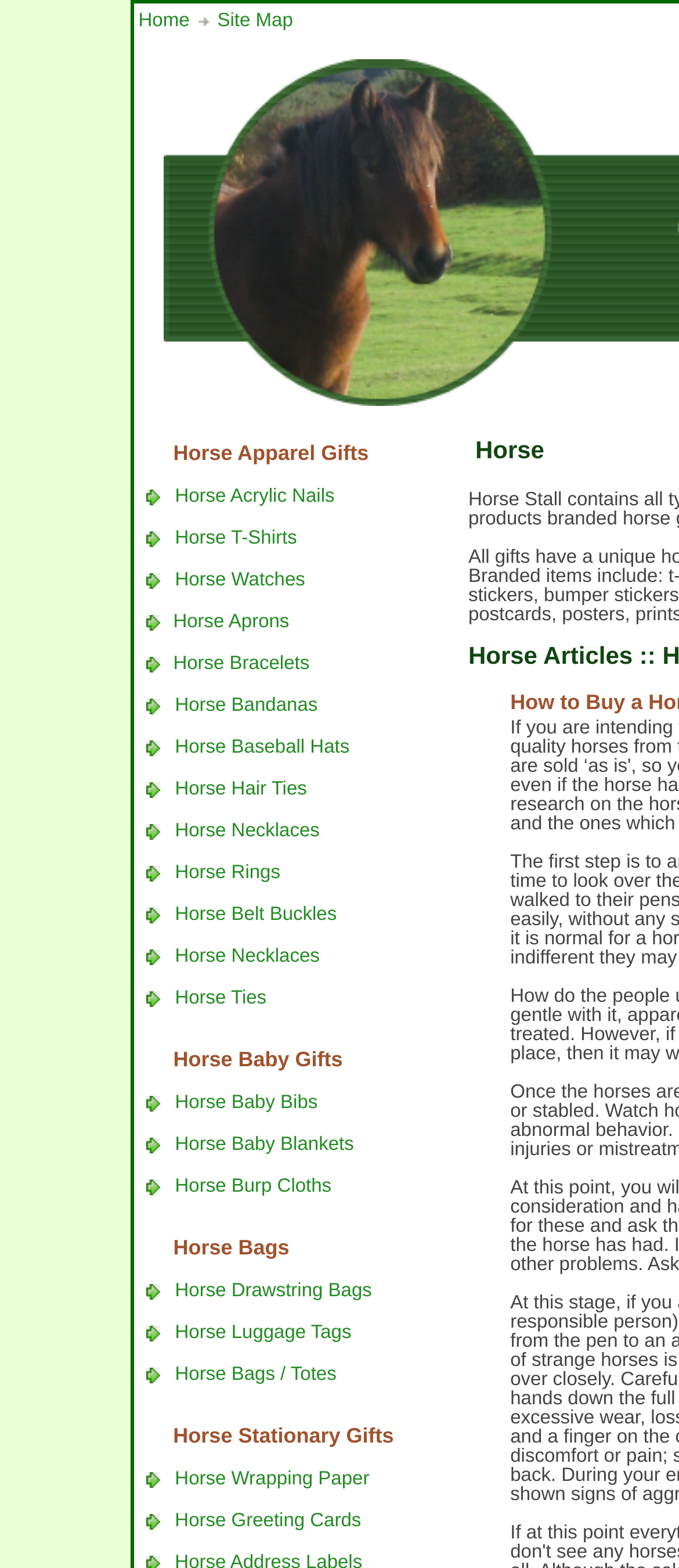Can you provide the bounding box coordinates for the element that should be clicked to implement the instruction: "Learn about Horse Watches"?

[0.258, 0.363, 0.449, 0.376]